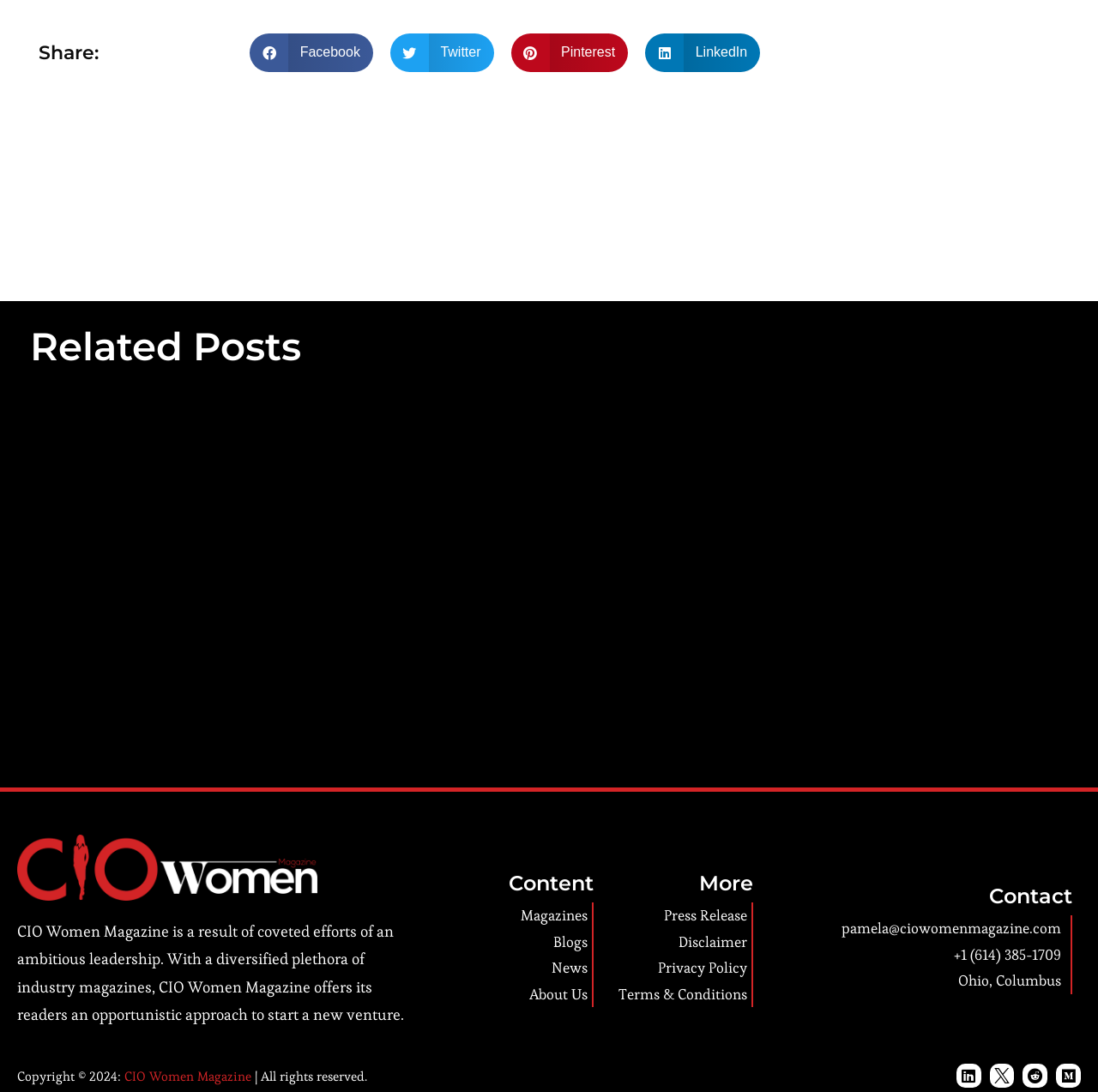Please determine the bounding box coordinates of the clickable area required to carry out the following instruction: "Share on Facebook". The coordinates must be four float numbers between 0 and 1, represented as [left, top, right, bottom].

[0.227, 0.031, 0.34, 0.066]